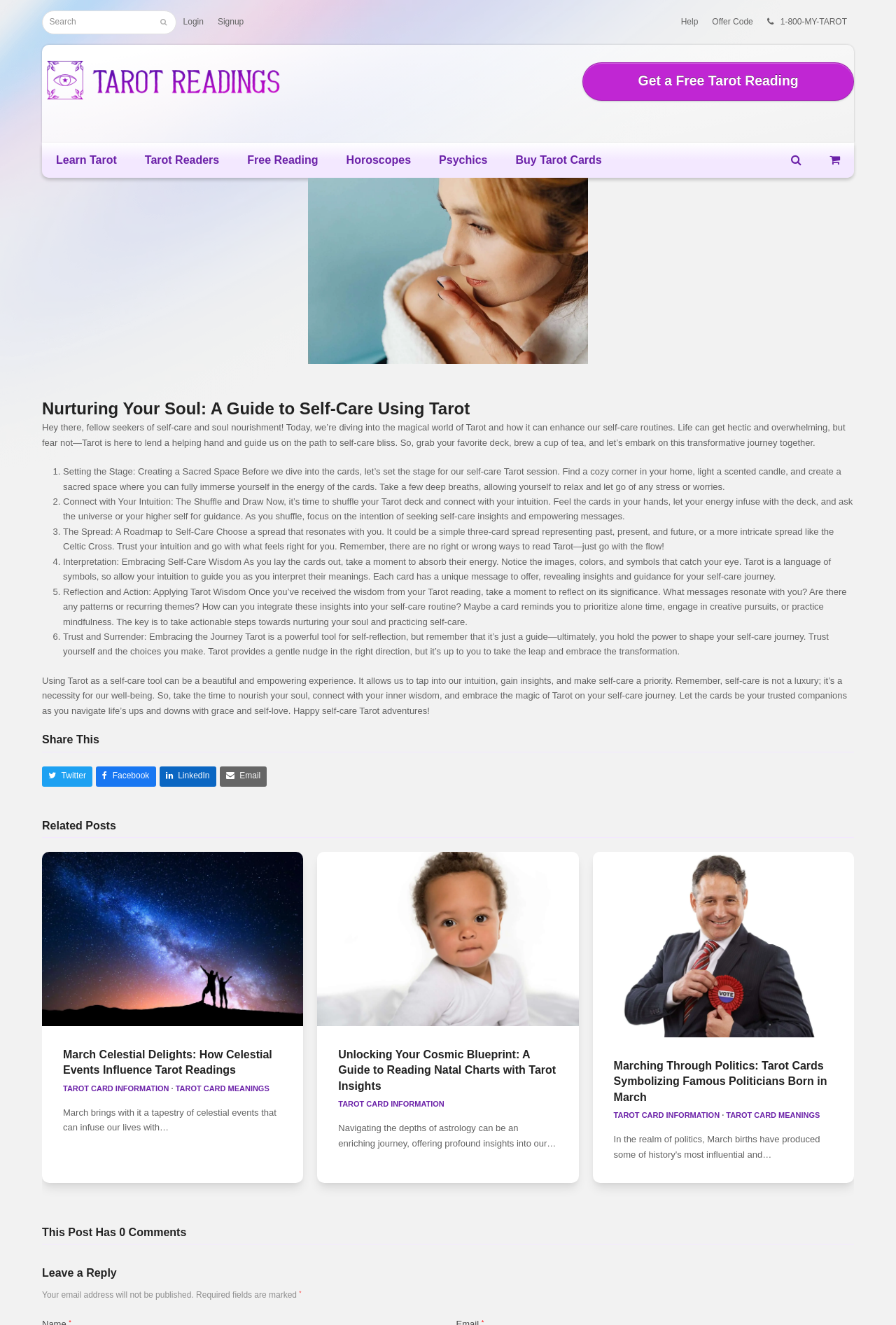Please find the bounding box coordinates of the element's region to be clicked to carry out this instruction: "Search for something".

[0.047, 0.008, 0.197, 0.026]